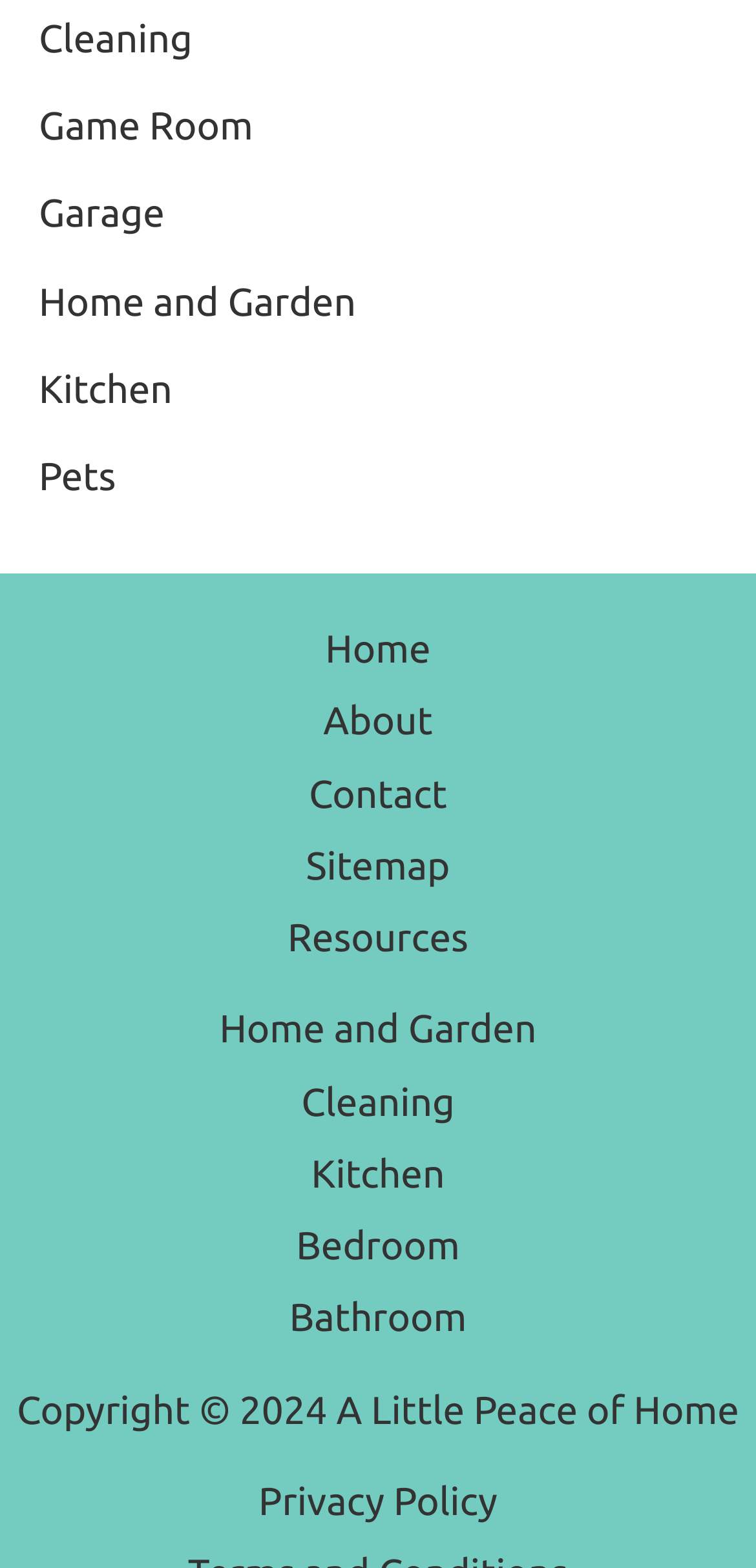Extract the bounding box coordinates for the HTML element that matches this description: "Contact". The coordinates should be four float numbers between 0 and 1, i.e., [left, top, right, bottom].

[0.357, 0.482, 0.643, 0.529]